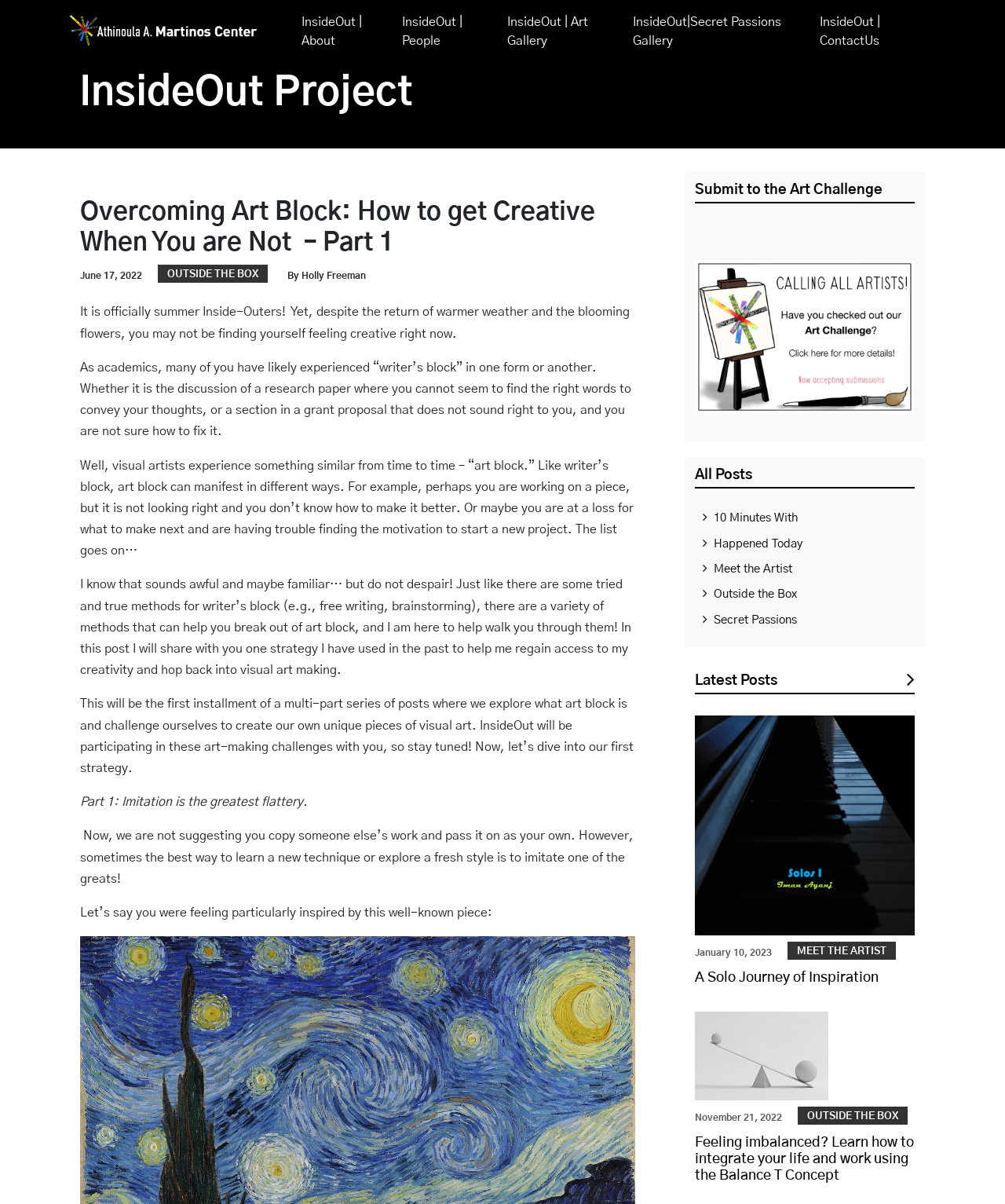Can you specify the bounding box coordinates for the region that should be clicked to fulfill this instruction: "Click the 'InsideOut | About' link".

[0.294, 0.005, 0.394, 0.047]